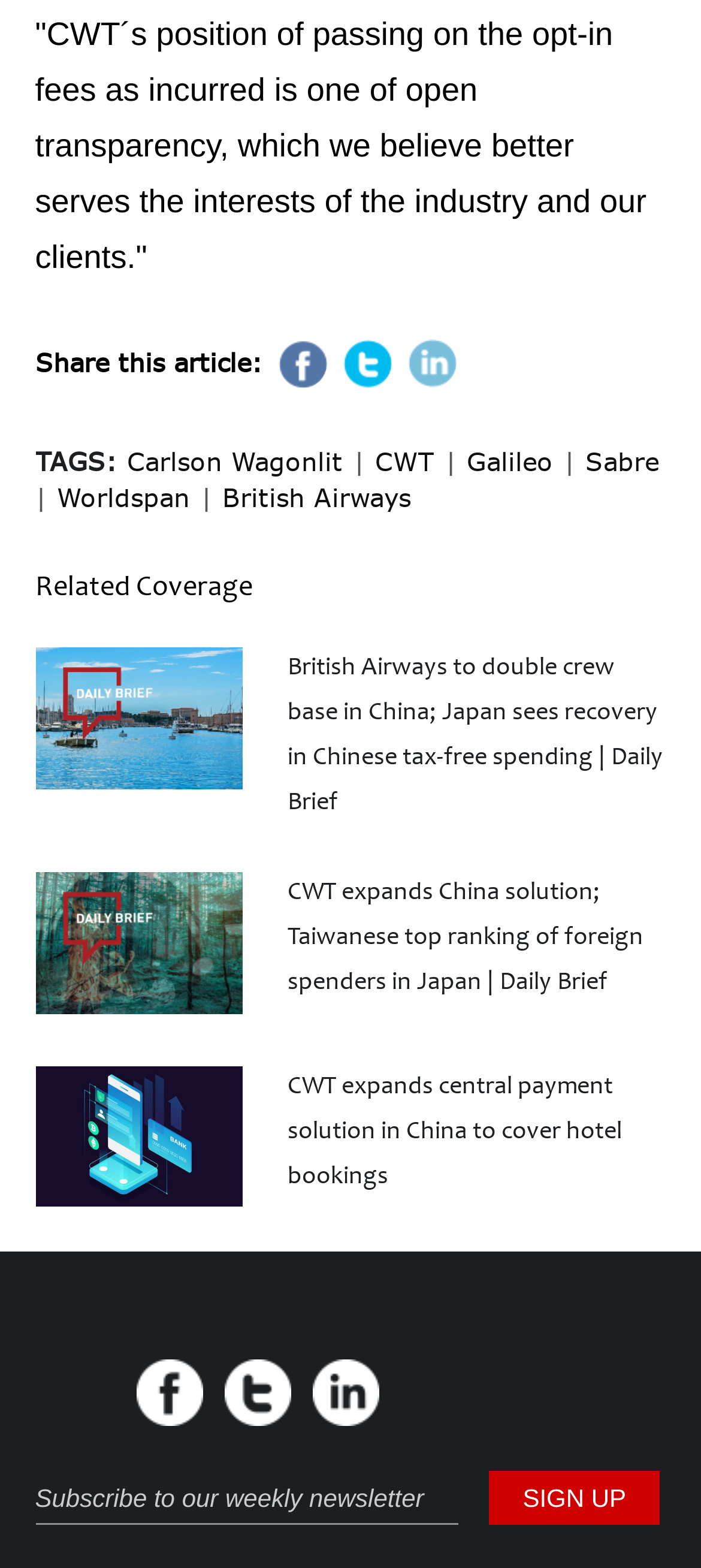Could you locate the bounding box coordinates for the section that should be clicked to accomplish this task: "Click on the link to learn more about CWT expands China solution".

[0.05, 0.556, 0.347, 0.646]